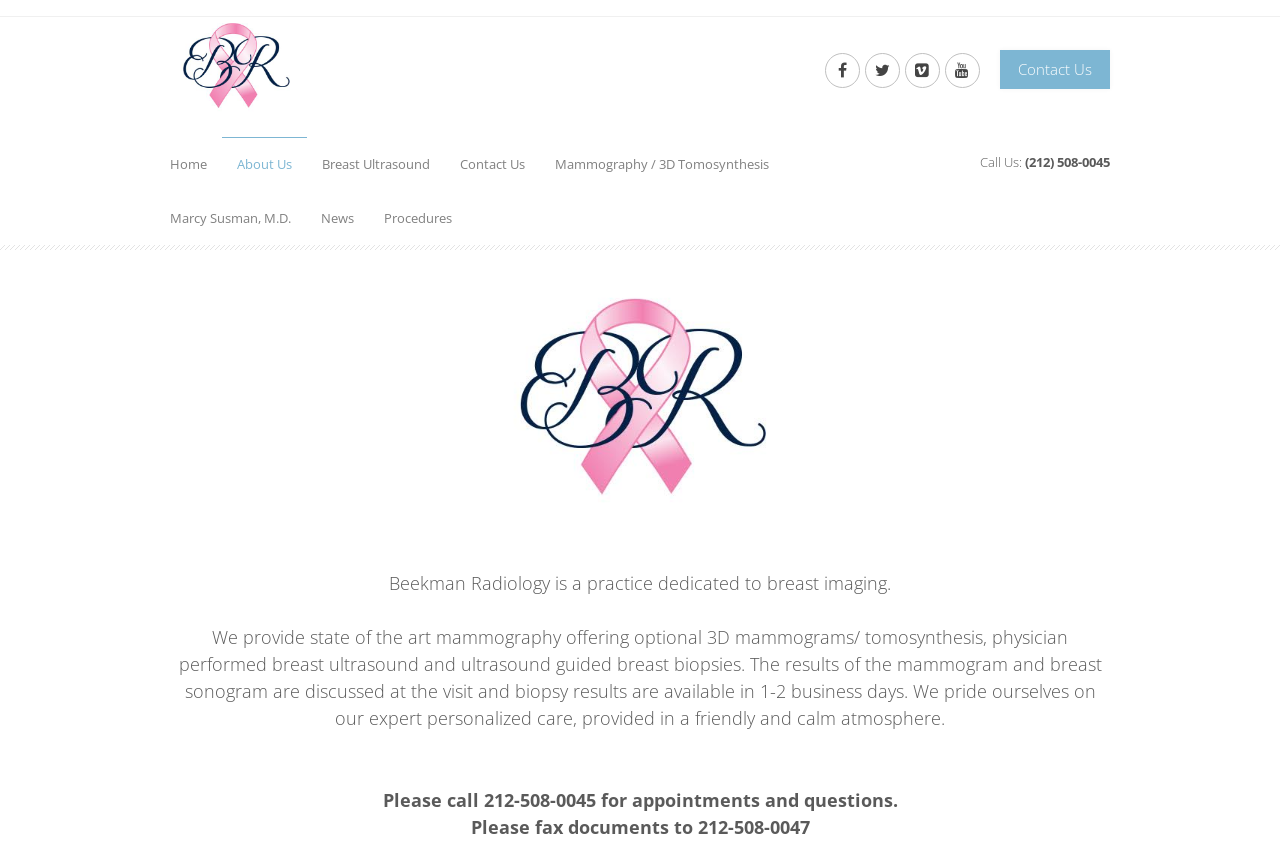Identify the bounding box coordinates of the HTML element based on this description: "Contact Us".

[0.781, 0.058, 0.867, 0.104]